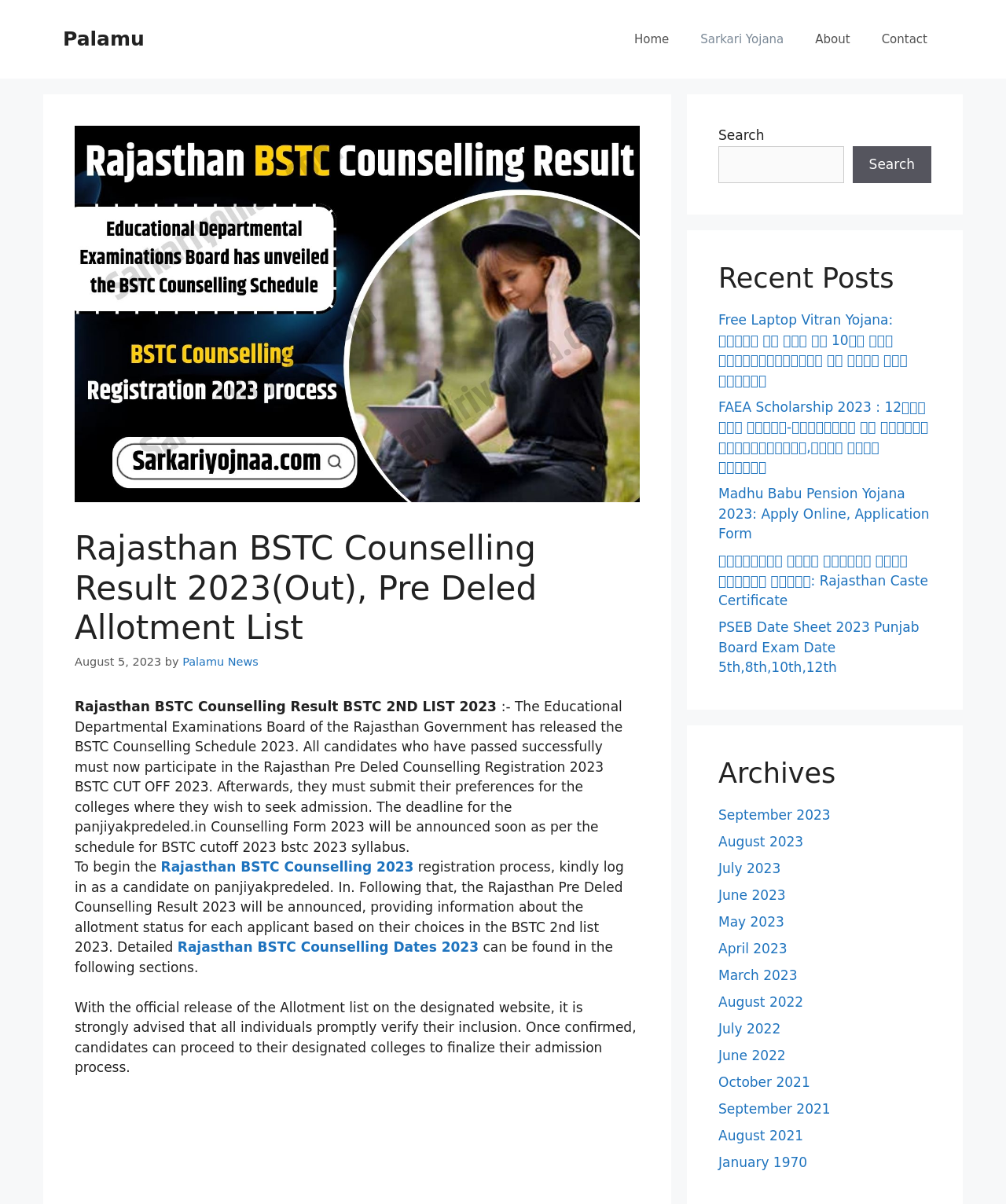Provide your answer in one word or a succinct phrase for the question: 
What is the current date mentioned on the webpage?

August 5, 2023